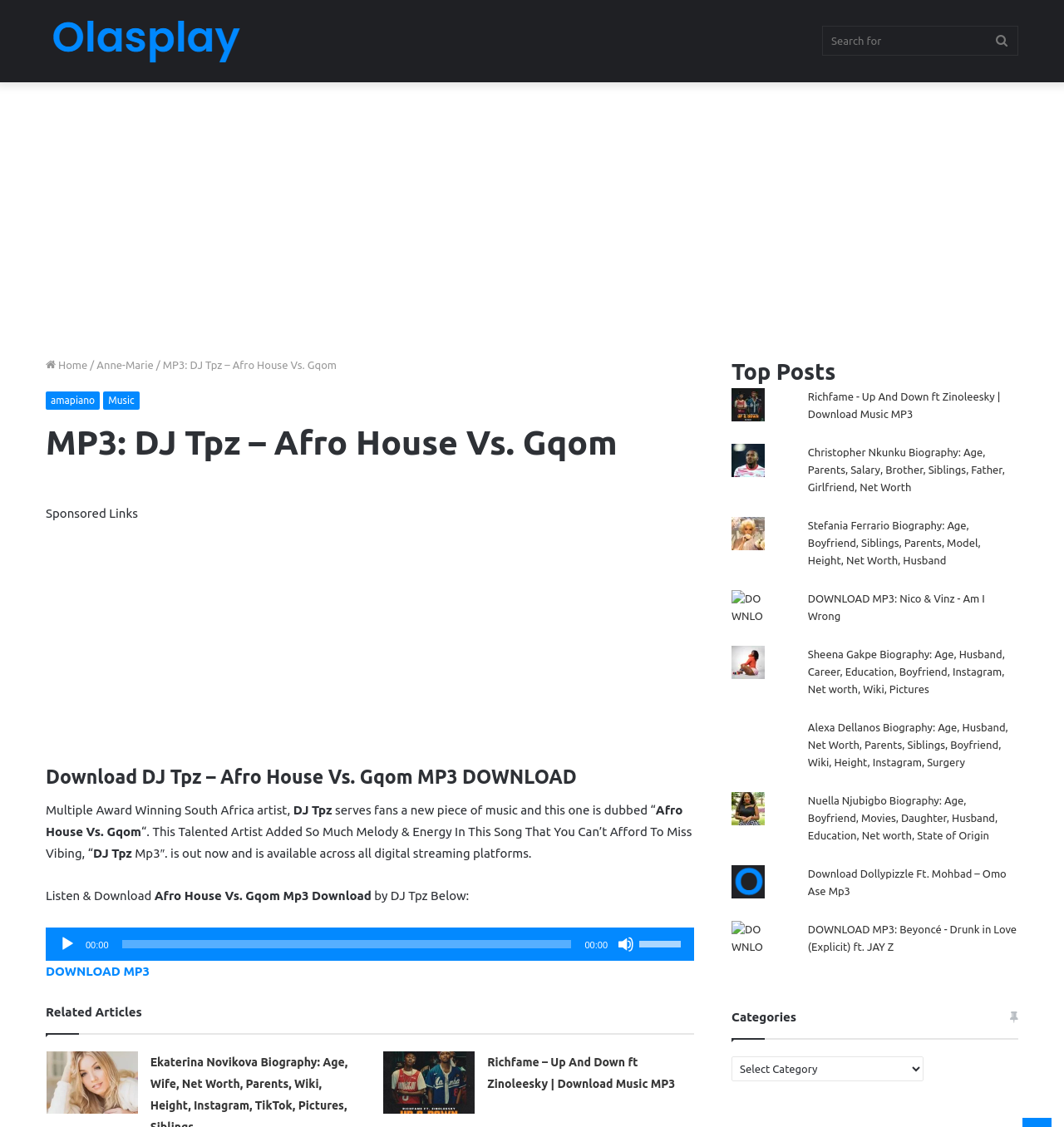Find the bounding box coordinates for the area that must be clicked to perform this action: "Read the article about Ekaterina Novikova".

[0.043, 0.933, 0.129, 0.988]